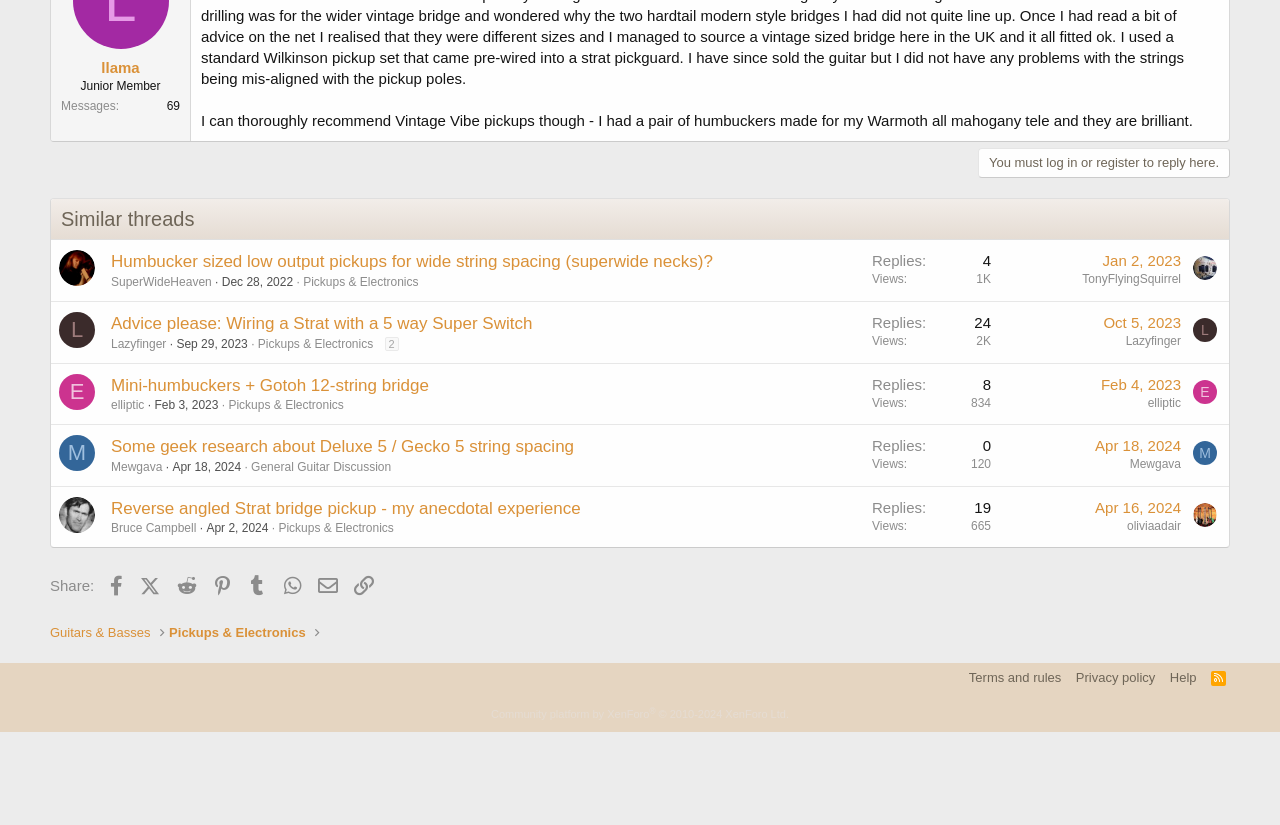How many replies does the first thread have?
Deliver a detailed and extensive answer to the question.

I found the number of replies by looking at the description list detail element with the text '69' which is located below the thread title, indicating that the first thread has 69 replies.